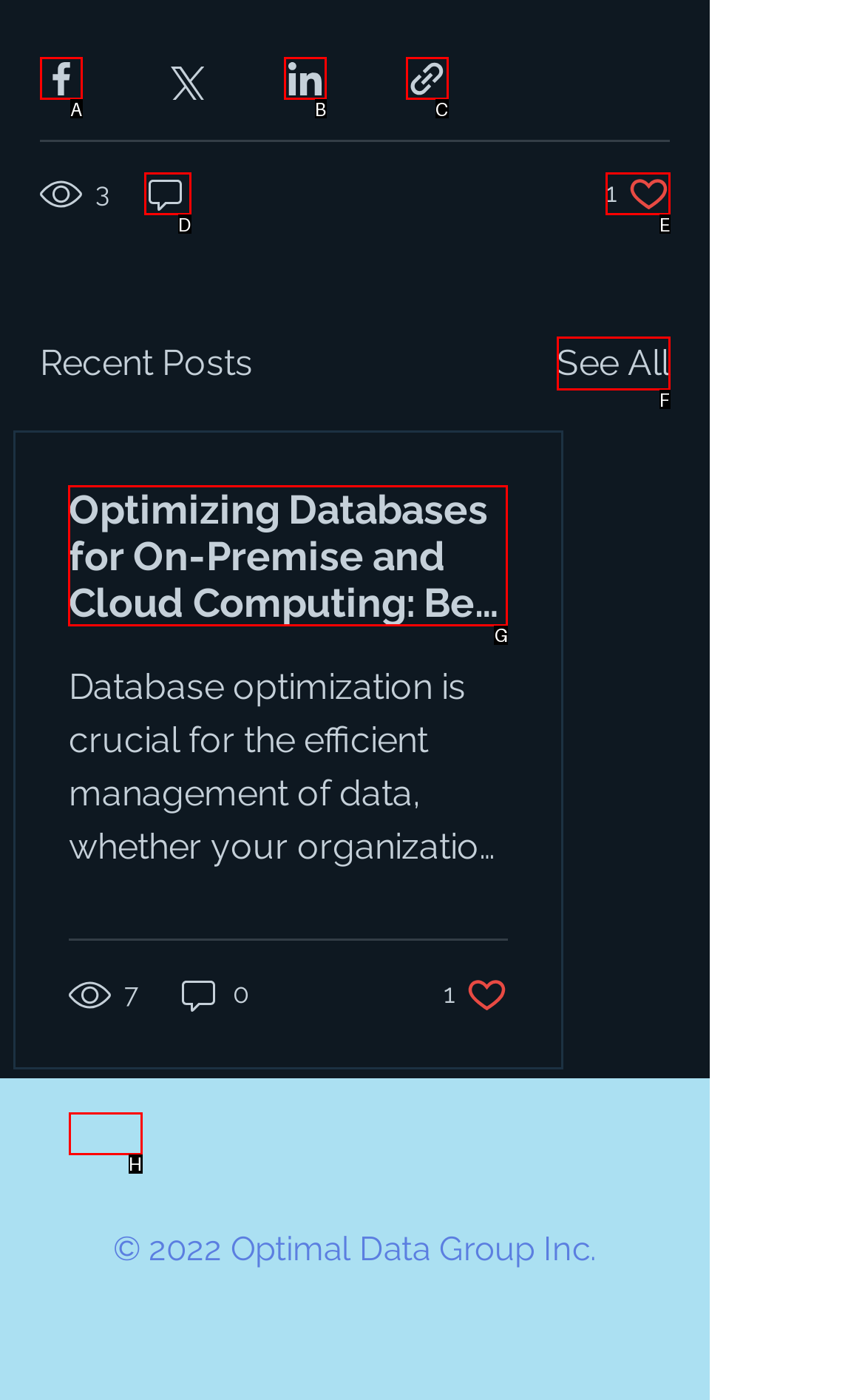Tell me the letter of the UI element to click in order to accomplish the following task: Read the article about optimizing databases
Answer with the letter of the chosen option from the given choices directly.

G